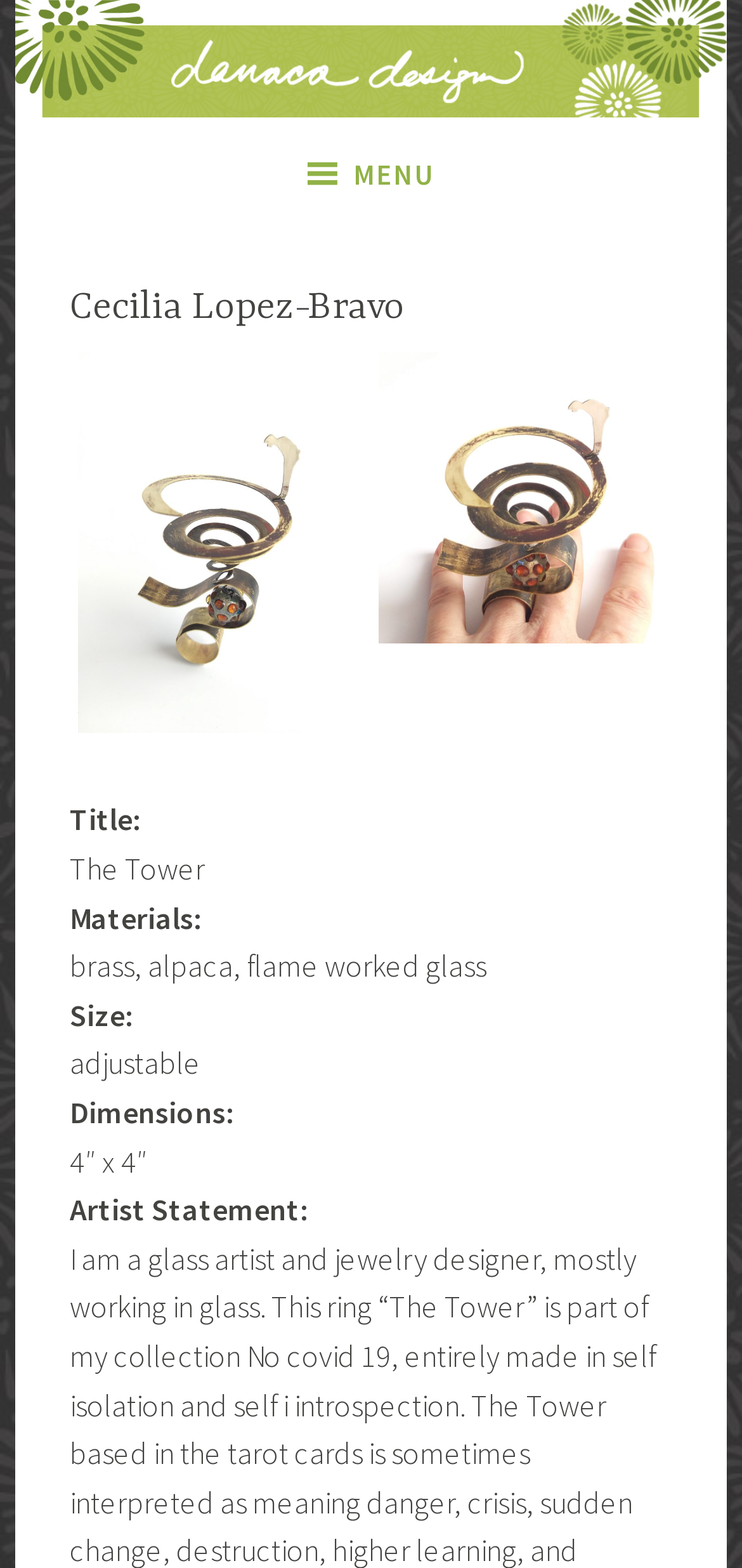Provide a brief response in the form of a single word or phrase:
Is the artwork's size adjustable?

yes